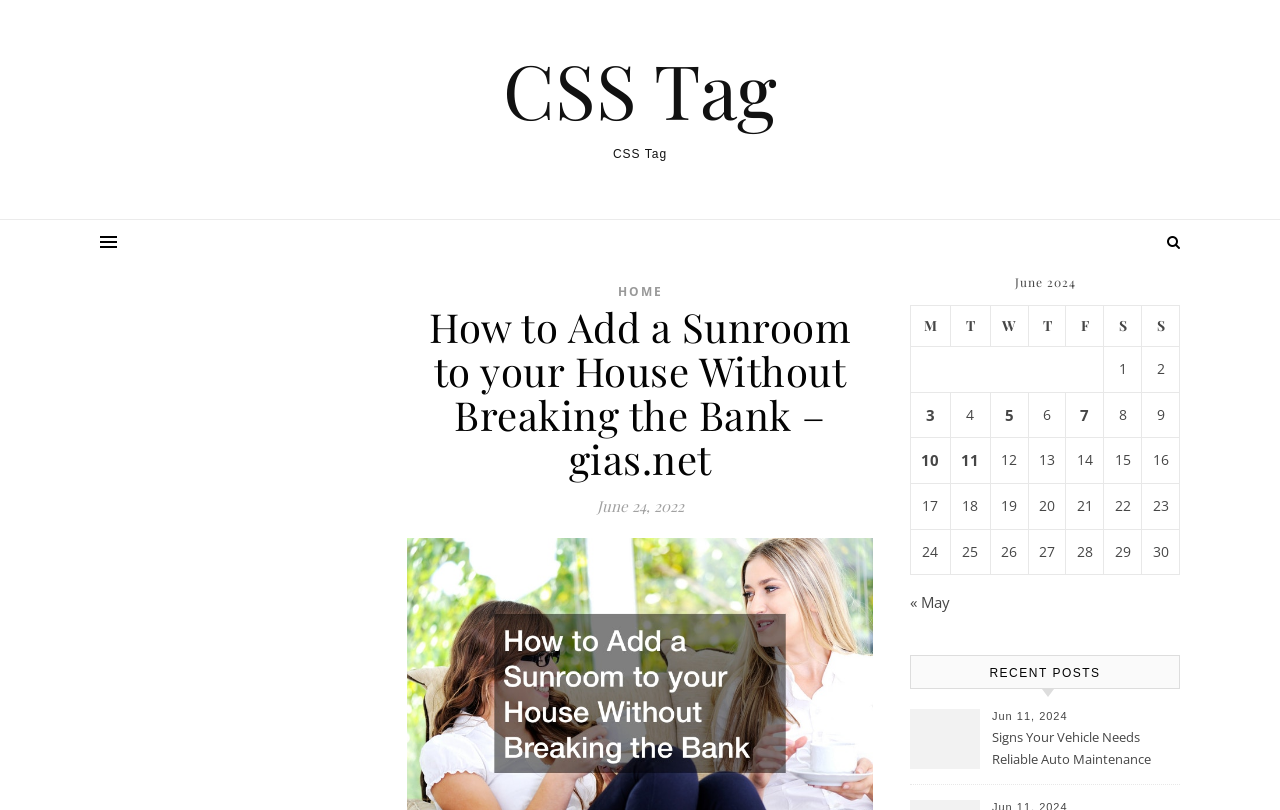Determine the bounding box coordinates of the region that needs to be clicked to achieve the task: "Click on the 'online course' link".

None